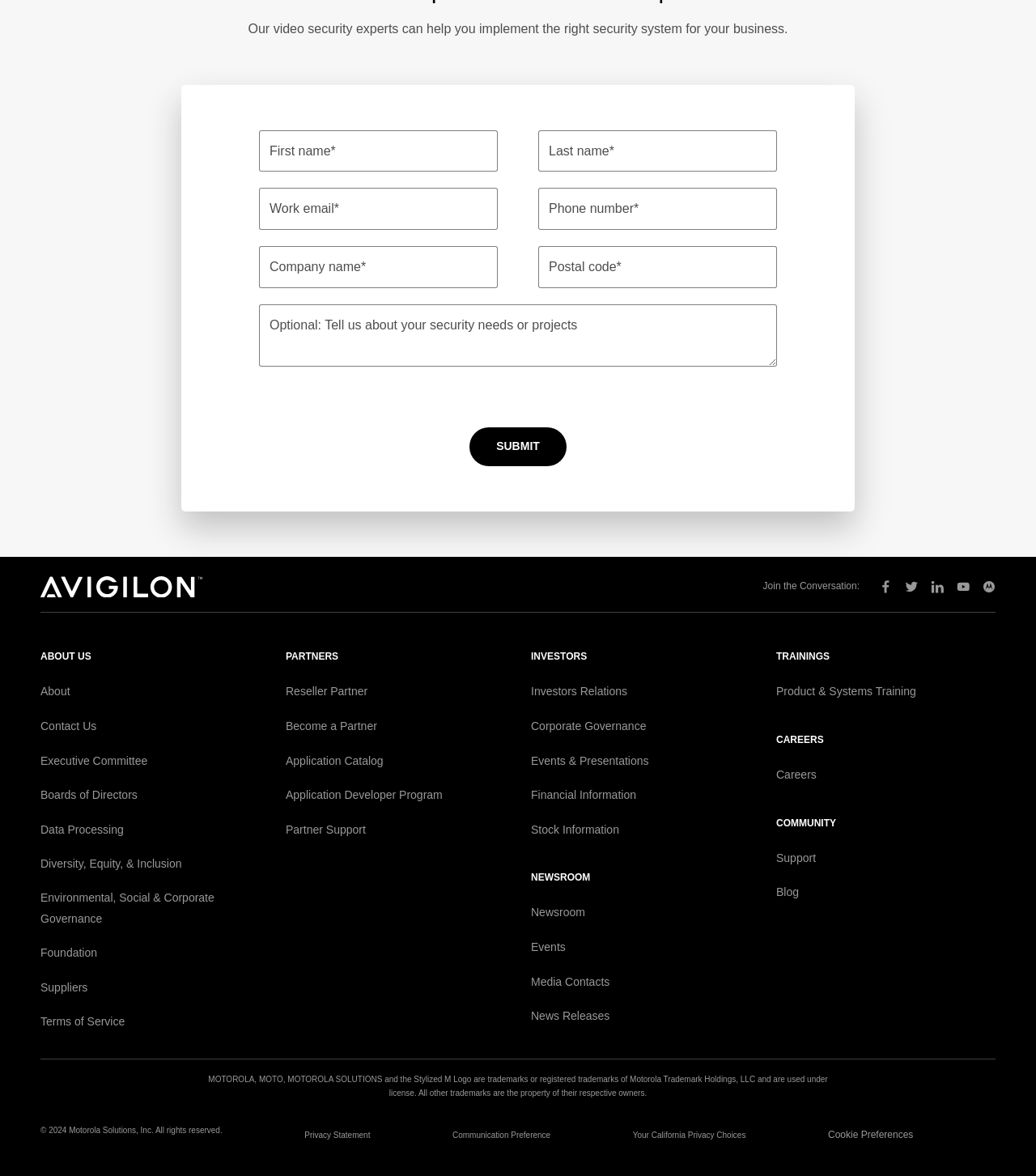Extract the bounding box for the UI element that matches this description: "Product & Systems Training".

[0.749, 0.58, 0.884, 0.597]